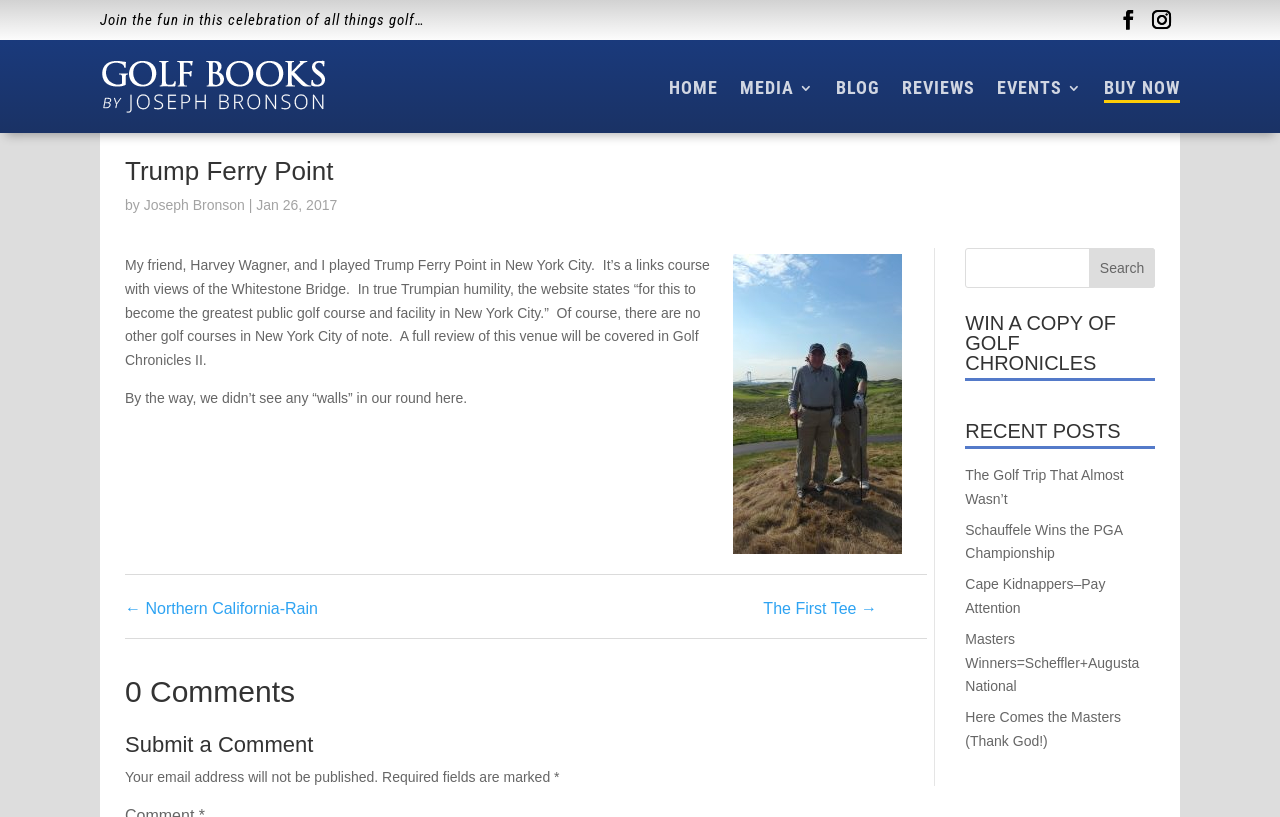Using a single word or phrase, answer the following question: 
What is the date of the golf course review?

Jan 26, 2017